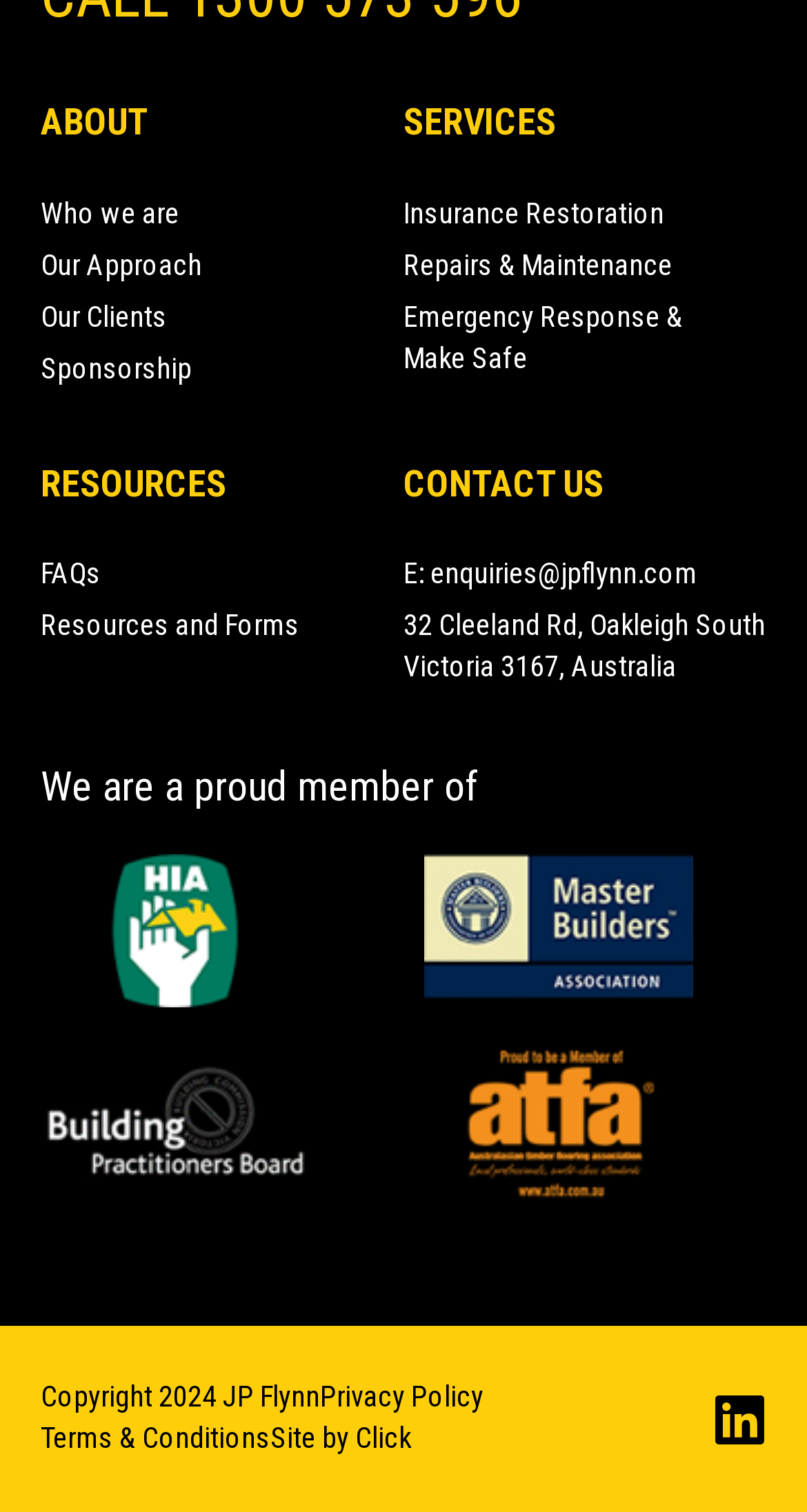Provide the bounding box coordinates of the HTML element described by the text: "Emergency Response & Make Safe".

[0.5, 0.198, 0.846, 0.247]